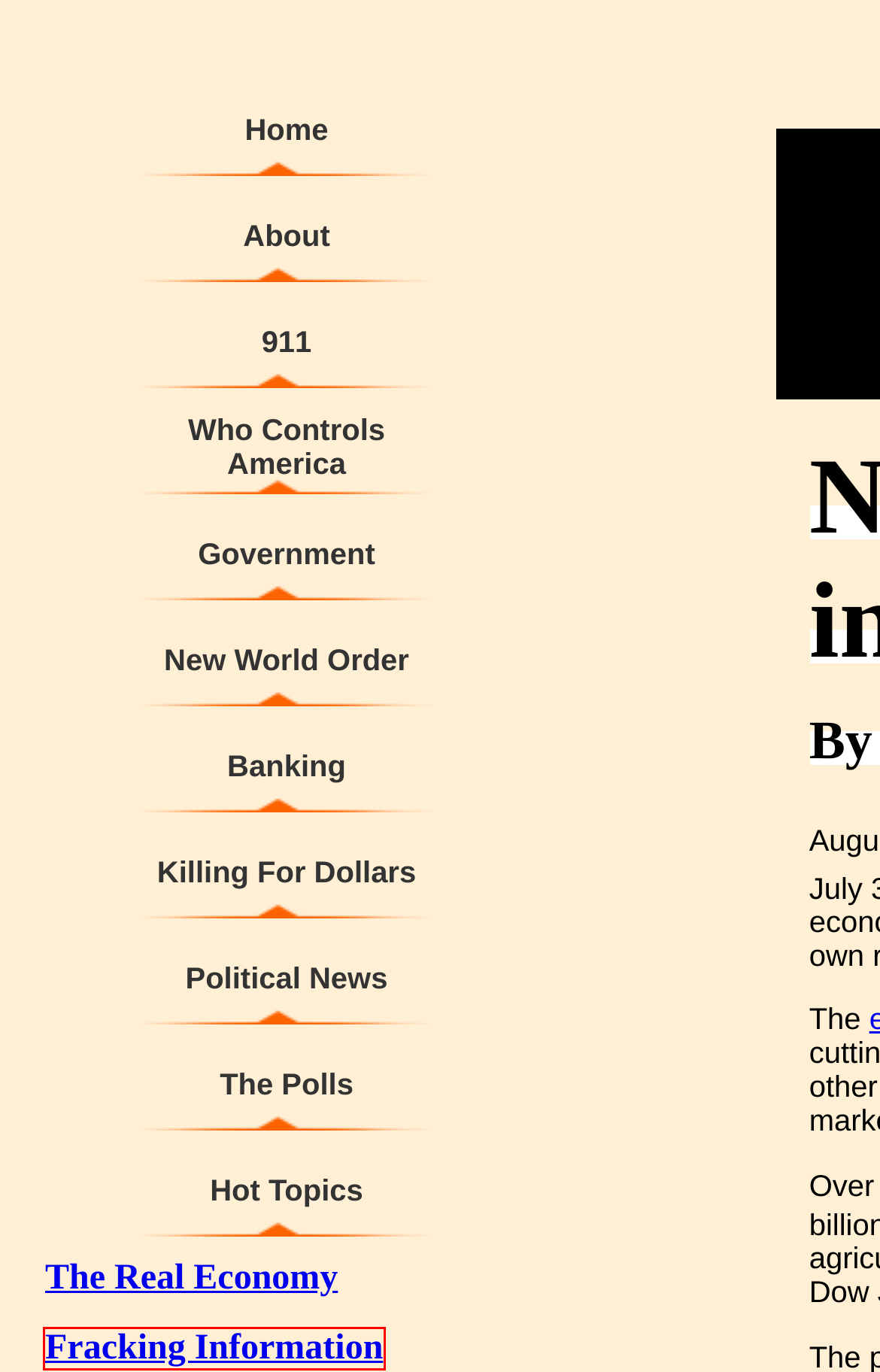You have a screenshot of a webpage with an element surrounded by a red bounding box. Choose the webpage description that best describes the new page after clicking the element inside the red bounding box. Here are the candidates:
A. National Federation of Independent Business - SourceWatch
B. Portal:FrackSwarm - SourceWatch
C. Banking on the People: Democratizing Money in the Digital Age
D. Here's What the Fed's Really Up to with This Rate Cut
E. Information Clearing House - ICH - News
F. Portal:Toxic Sludge - SourceWatch
G. Portal:Real Economy Project - SourceWatch
H. WEB OF DEBT BLOG | ARTICLES IN THE NEWS . . . . . . . . . . . . . . . . COMMENTS, FEEDBACK, IDEAS

B